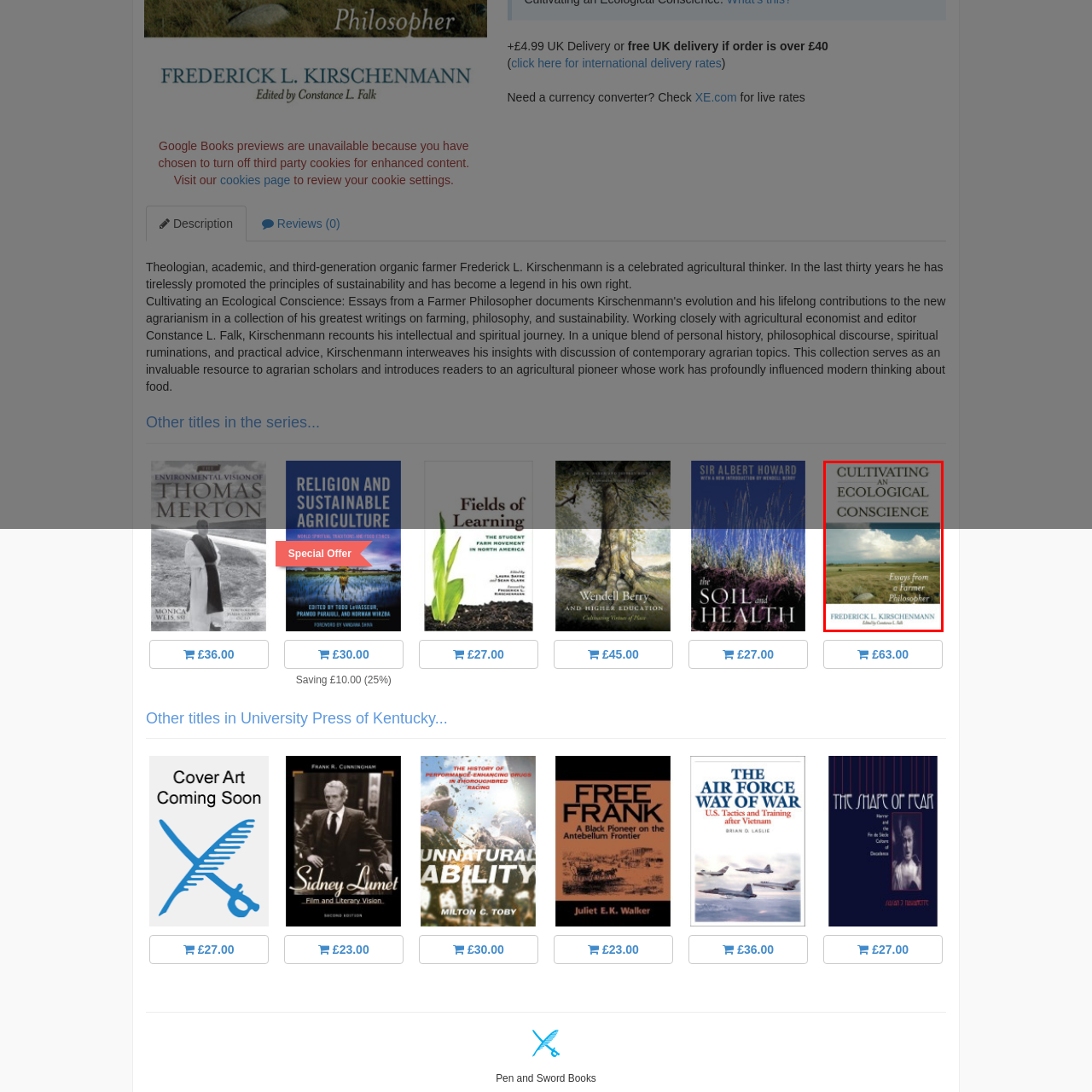View the portion of the image within the red bounding box and answer this question using a single word or phrase:
What is the profession of the author?

Farmer Philosopher